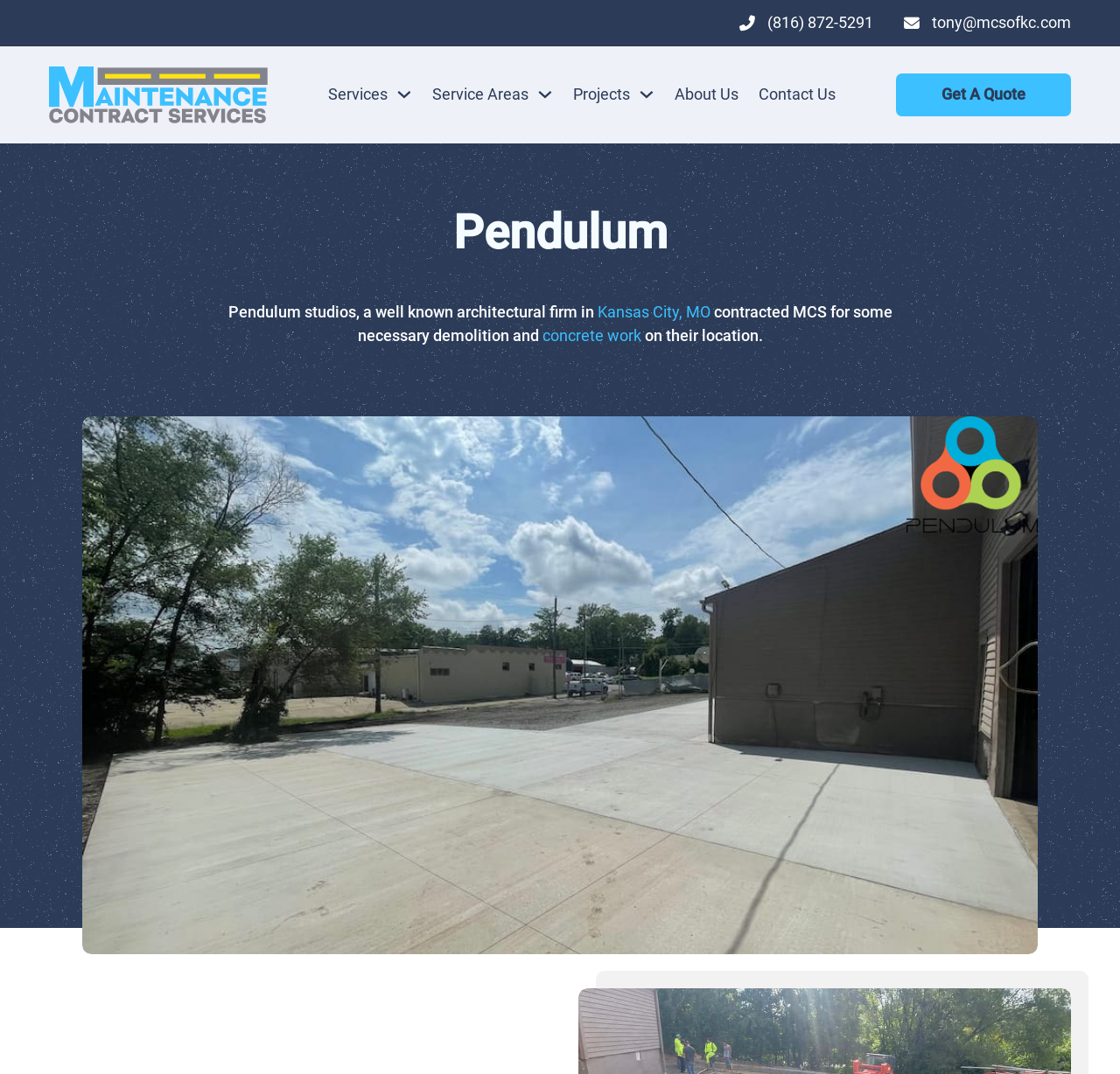Give a short answer to this question using one word or a phrase:
What is the email address of Tony?

tony@mcsofkc.com